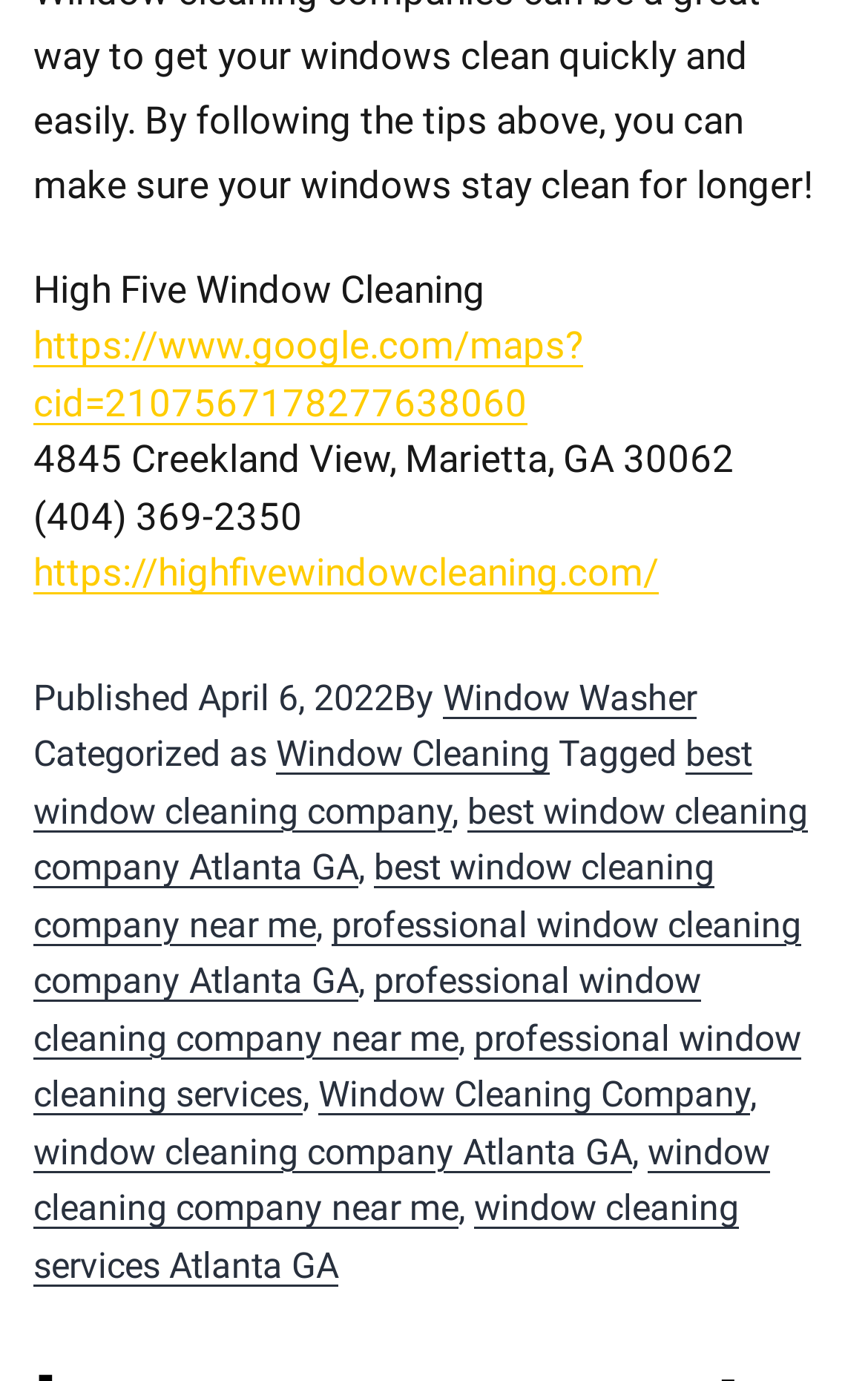What is the company name?
Could you please answer the question thoroughly and with as much detail as possible?

The company name is obtained from the StaticText element with the text 'High Five Window Cleaning' at the top of the webpage.